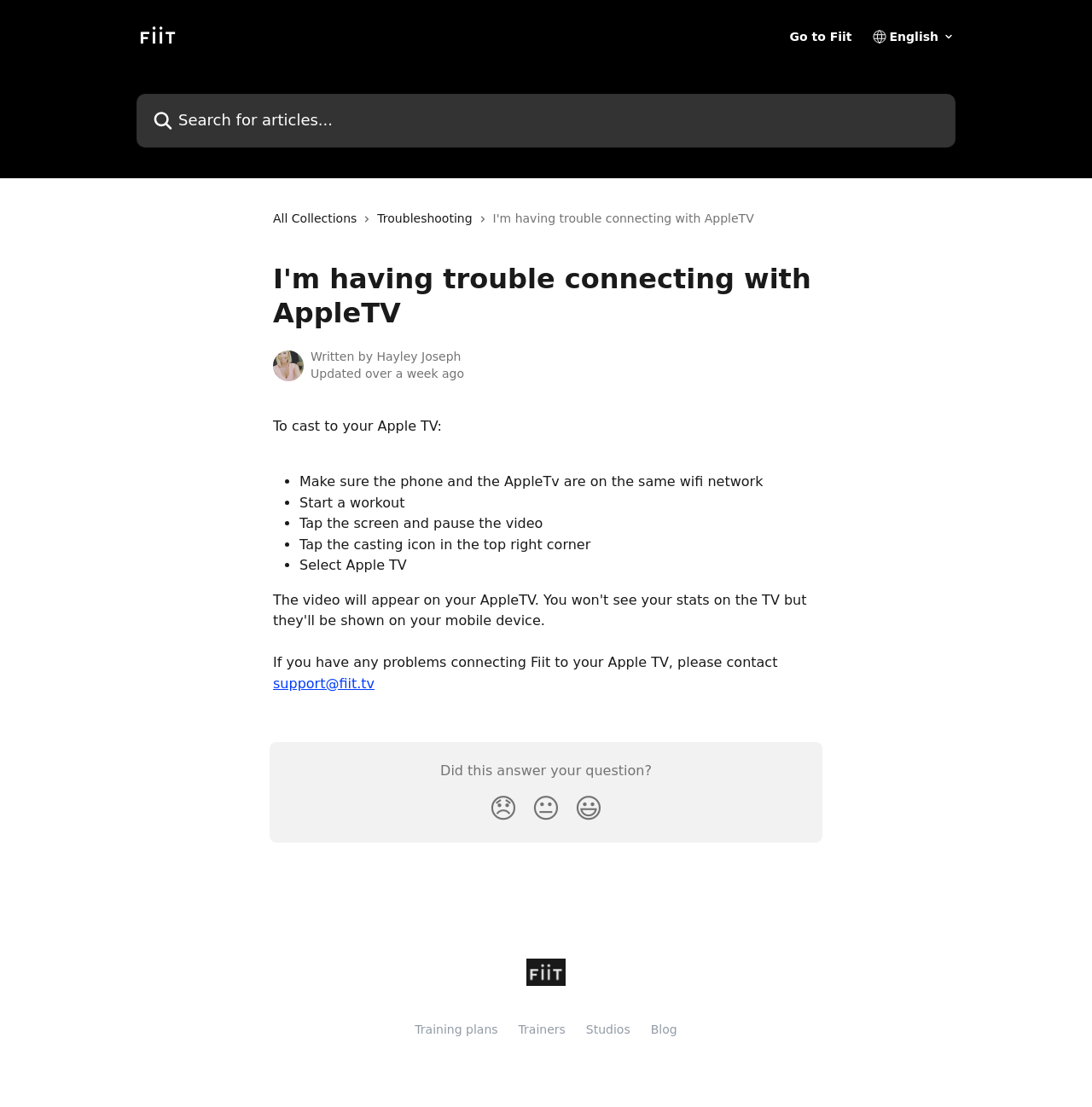Using the format (top-left x, top-left y, bottom-right x, bottom-right y), and given the element description, identify the bounding box coordinates within the screenshot: Mailing List

None